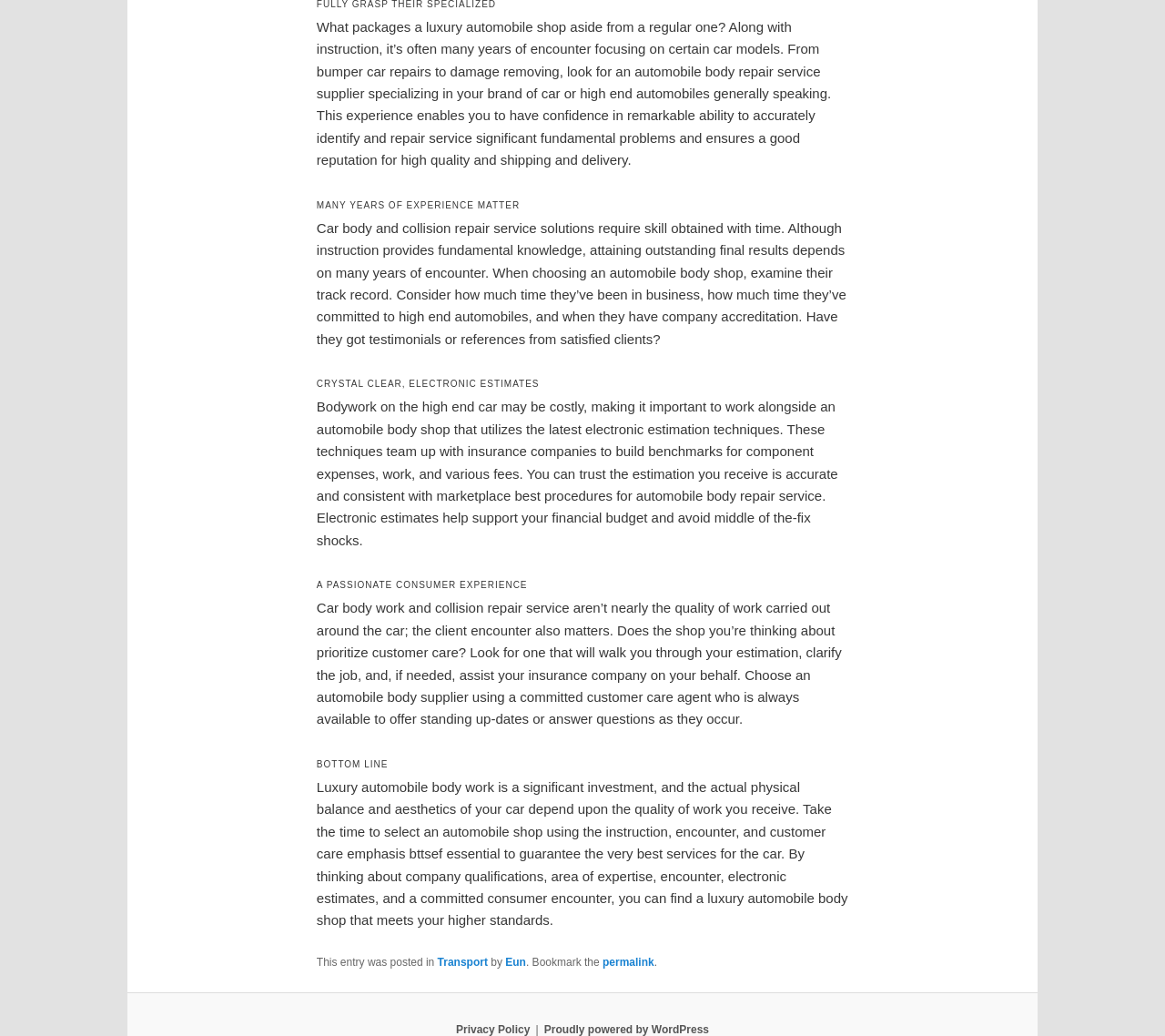Answer the question using only a single word or phrase: 
What is the ultimate goal of selecting a luxury automobile body shop?

To guarantee the best services for the car